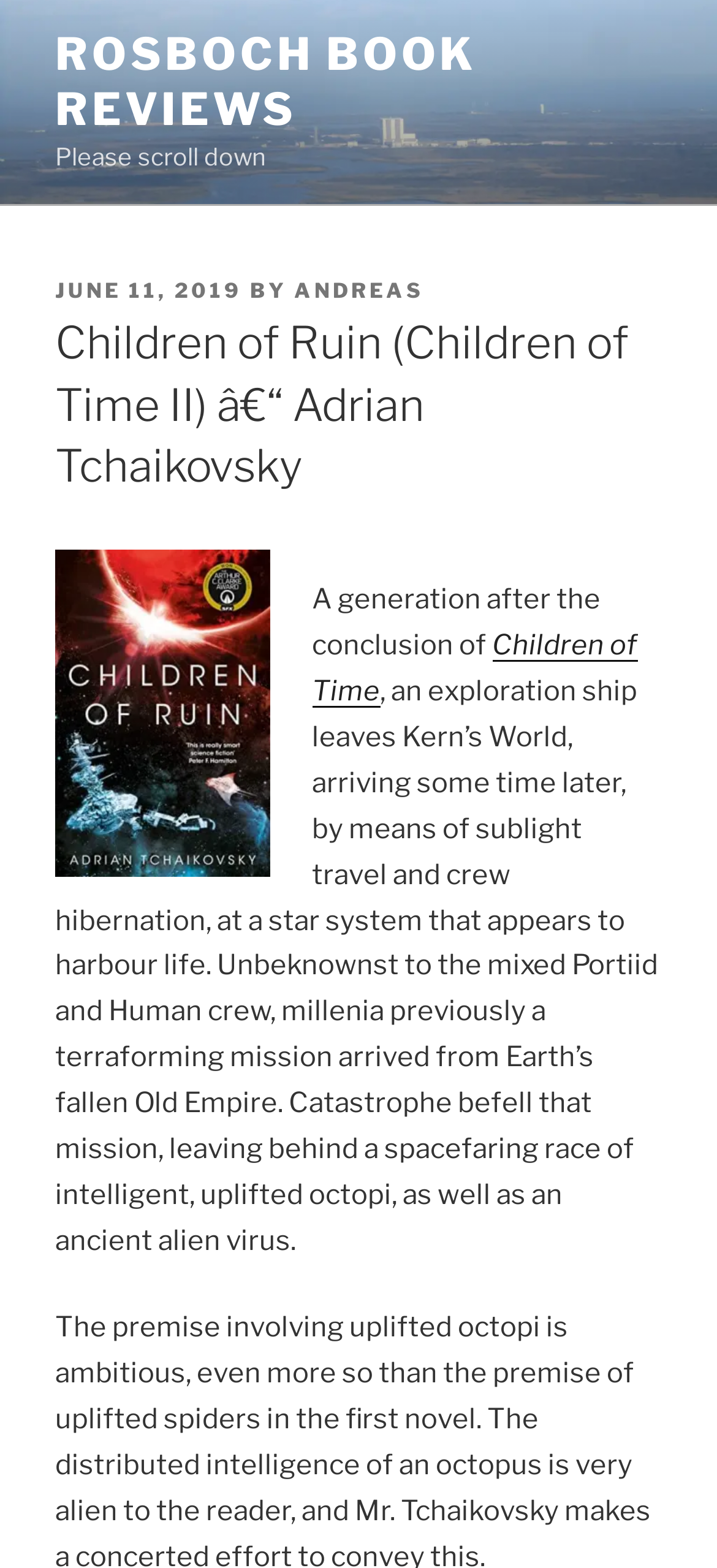Provide the text content of the webpage's main heading.

Children of Ruin (Children of Time II) â€“ Adrian Tchaikovsky